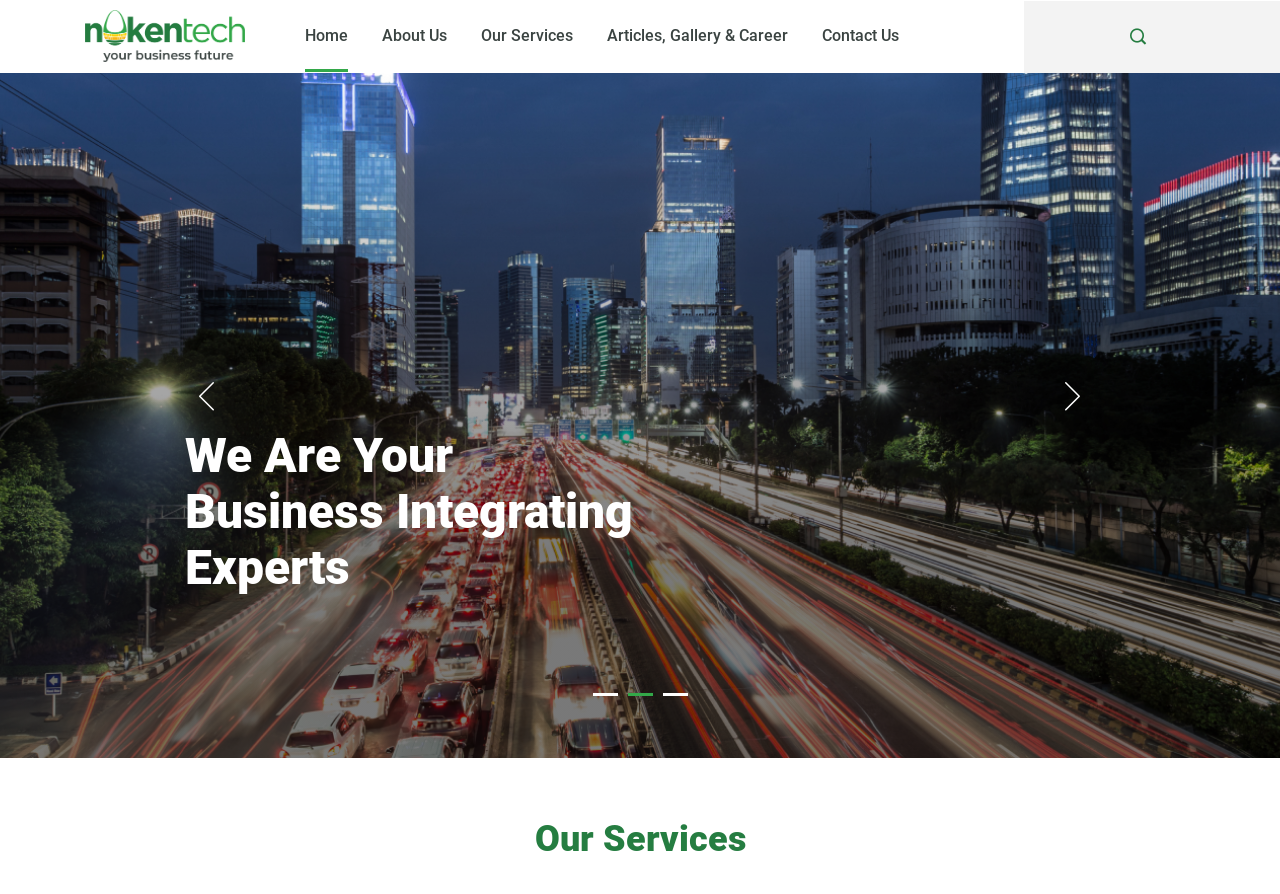Pinpoint the bounding box coordinates for the area that should be clicked to perform the following instruction: "Click the Home link".

[0.238, 0.0, 0.272, 0.081]